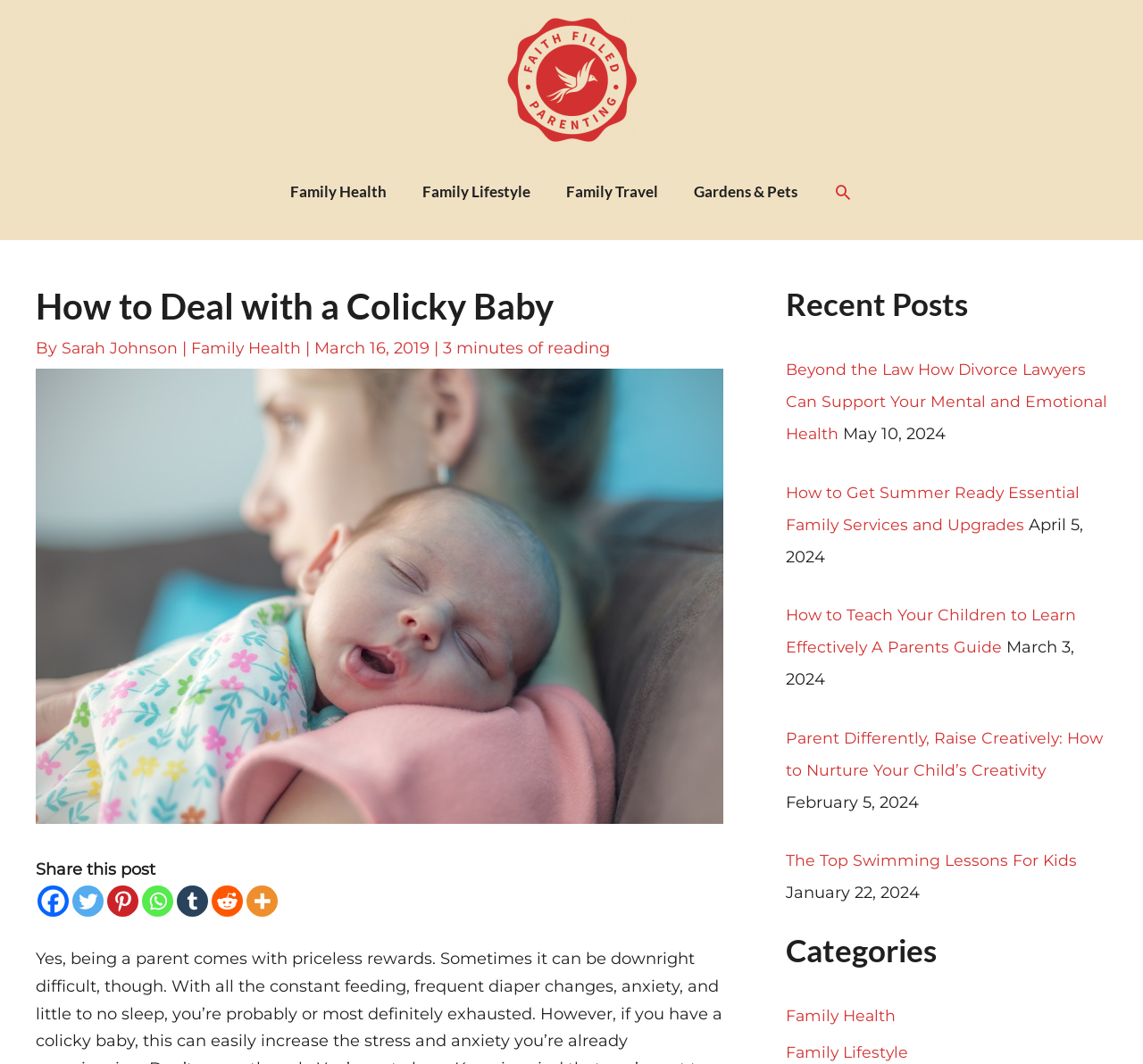Find the bounding box coordinates of the area that needs to be clicked in order to achieve the following instruction: "Read the article 'How to Deal with a Colicky Baby'". The coordinates should be specified as four float numbers between 0 and 1, i.e., [left, top, right, bottom].

[0.031, 0.268, 0.633, 0.308]